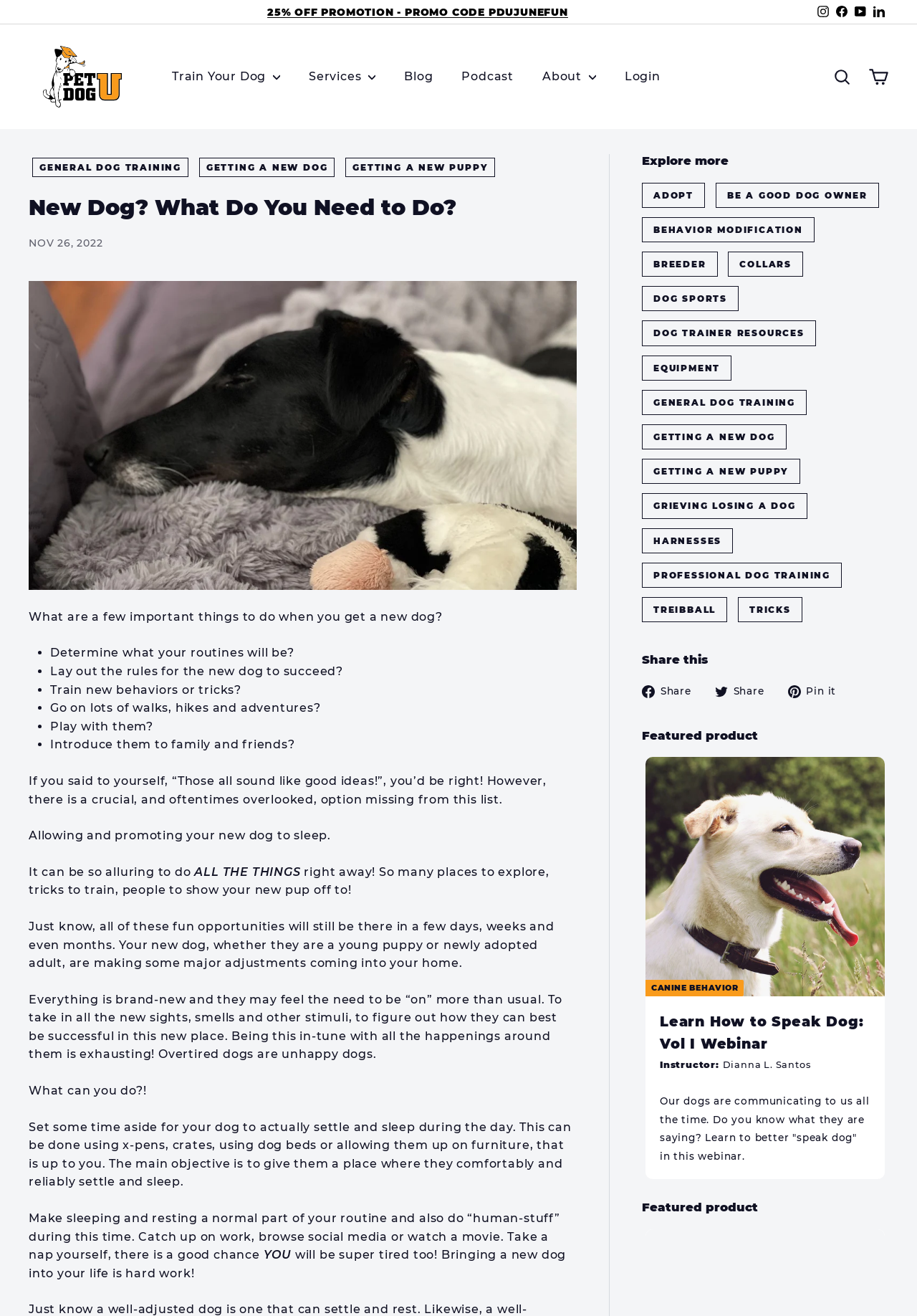Locate the heading on the webpage and return its text.

New Dog? What Do You Need to Do?